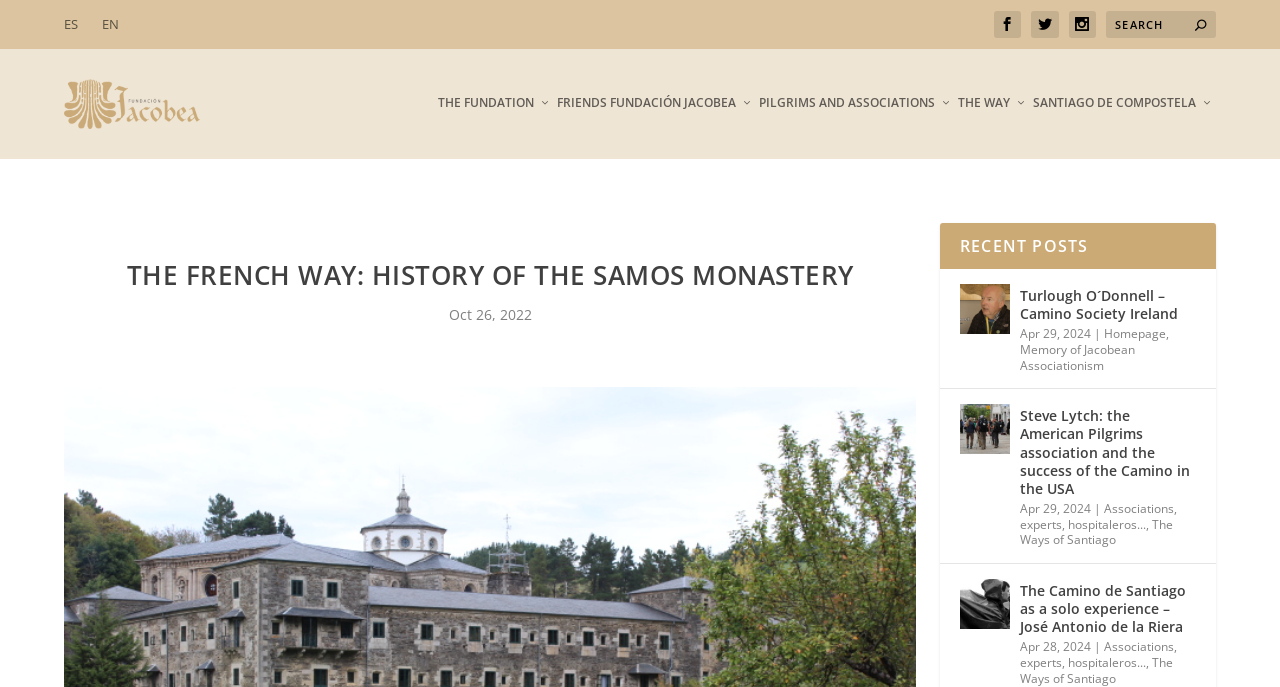Could you determine the bounding box coordinates of the clickable element to complete the instruction: "Read about the French Way: History of the Samos monastery"? Provide the coordinates as four float numbers between 0 and 1, i.e., [left, top, right, bottom].

[0.097, 0.377, 0.669, 0.441]